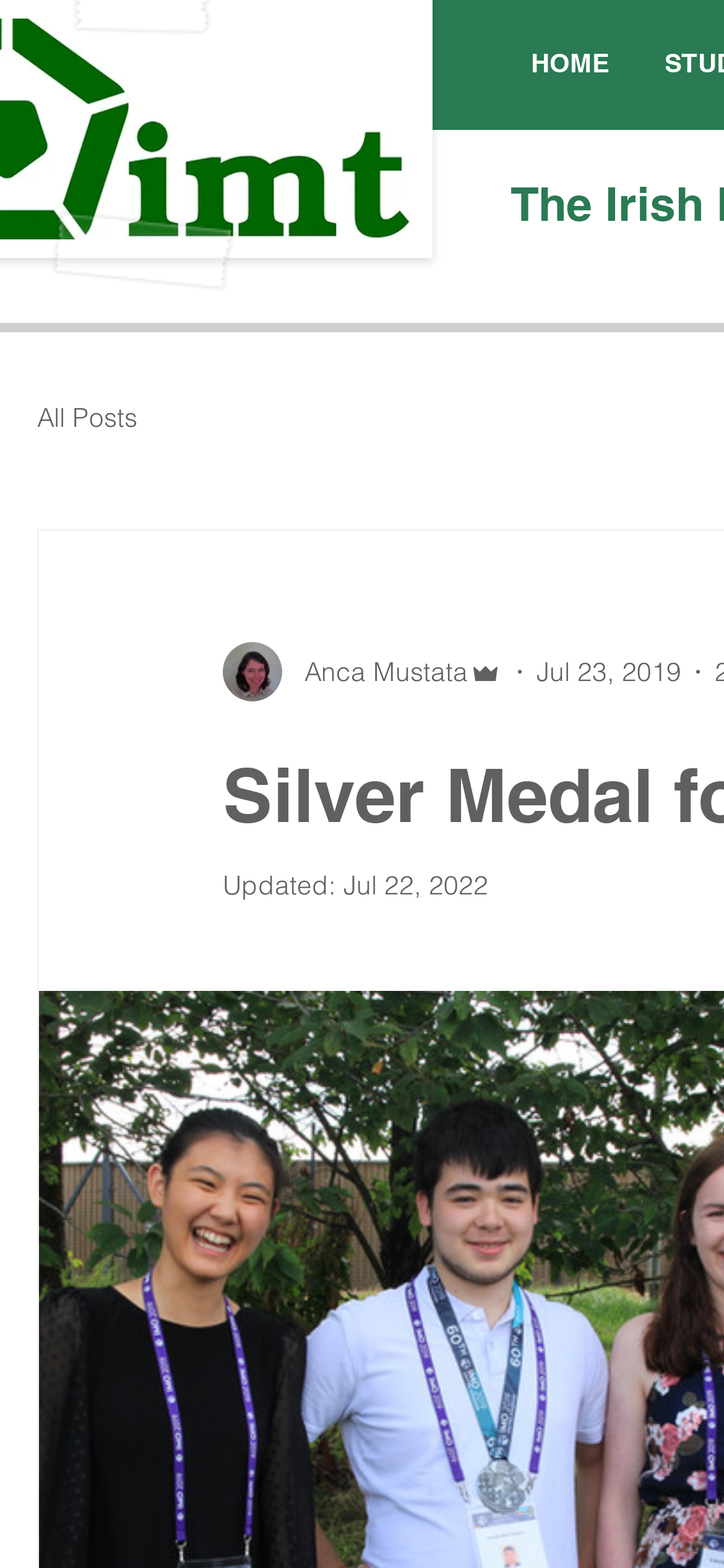Give a one-word or short phrase answer to this question: 
What is the last updated date?

Jul 22, 2022